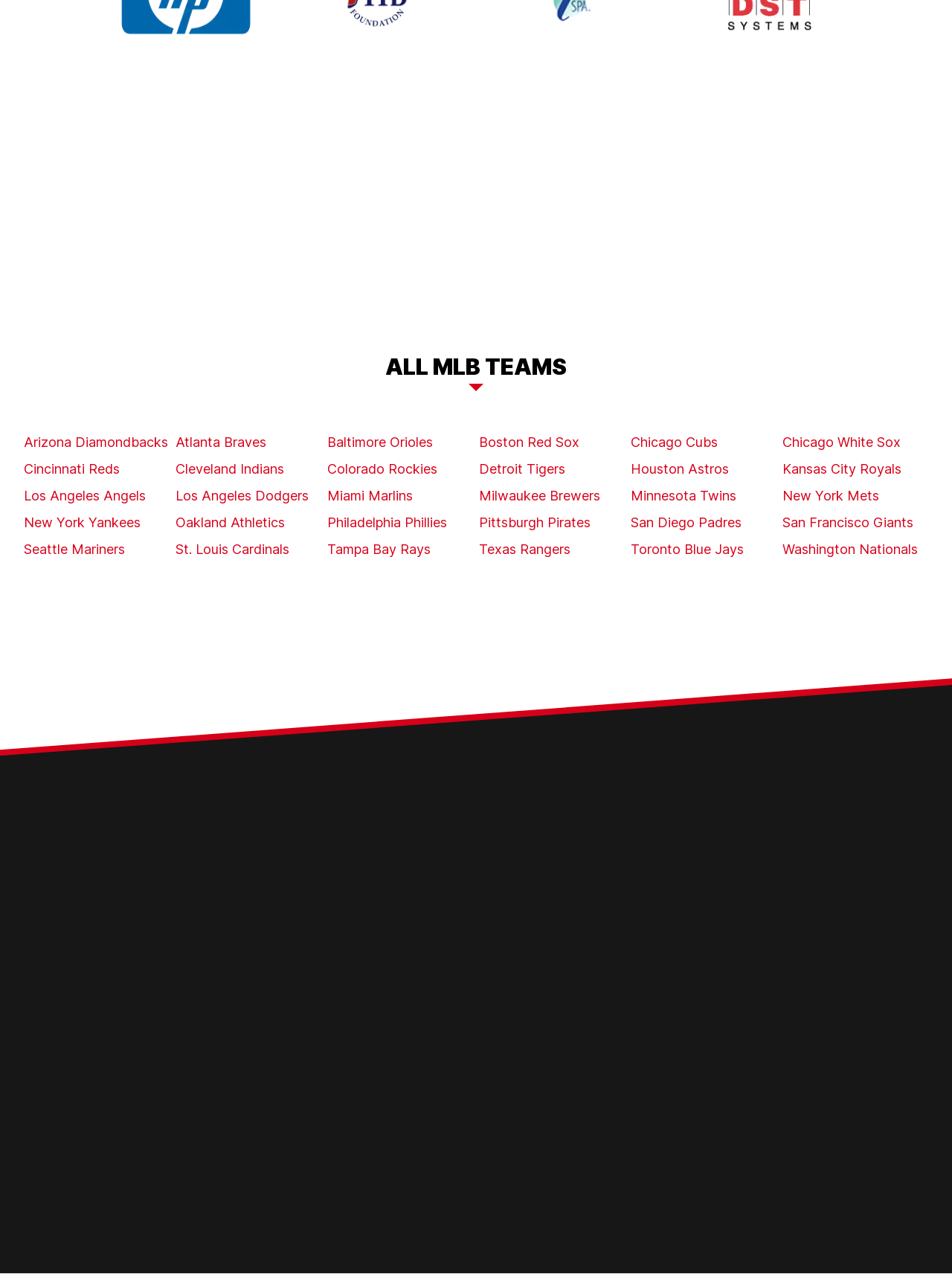Please locate the bounding box coordinates of the element that needs to be clicked to achieve the following instruction: "View Maya Dirado's profile". The coordinates should be four float numbers between 0 and 1, i.e., [left, top, right, bottom].

[0.523, 0.713, 0.597, 0.724]